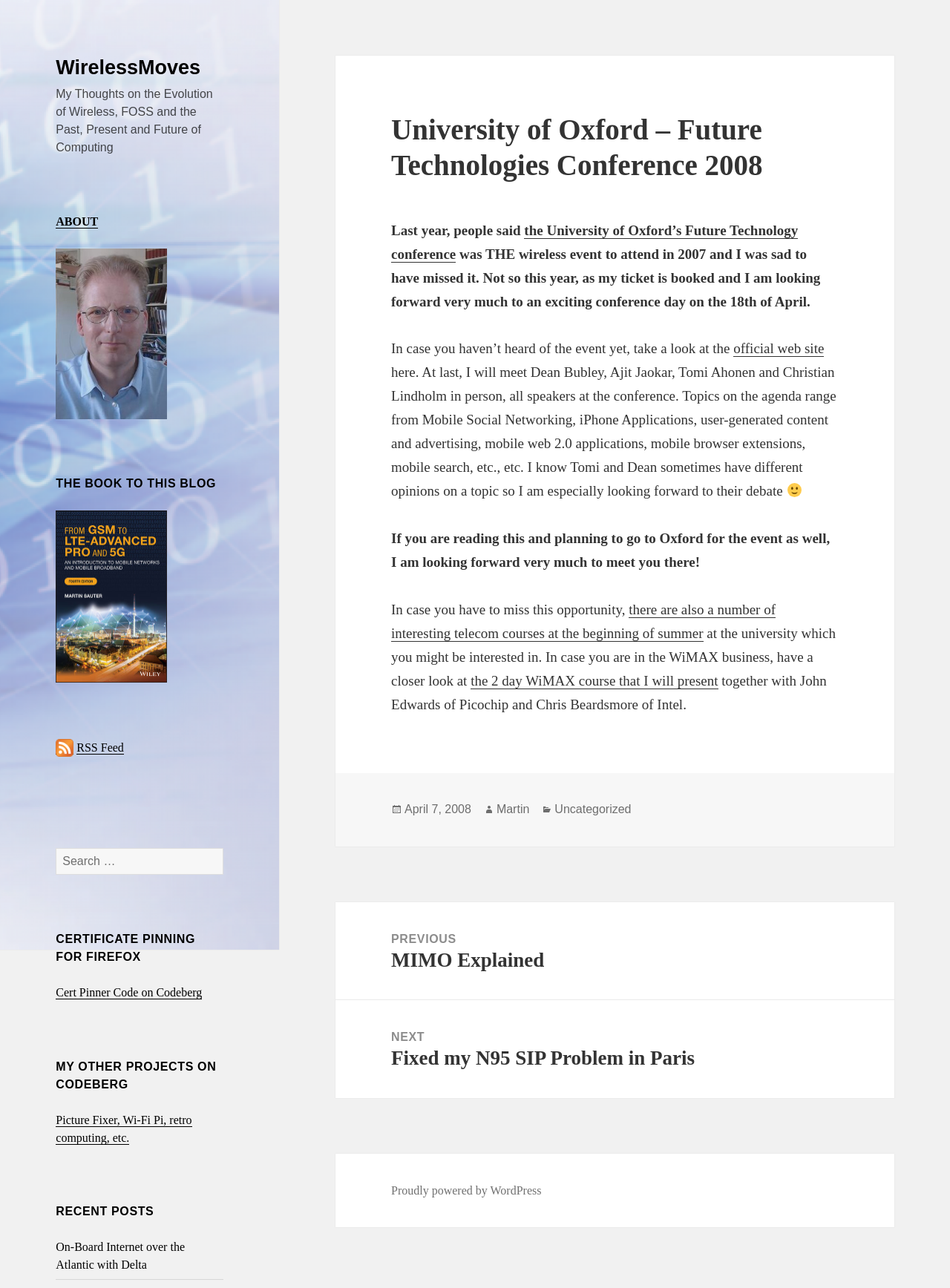Specify the bounding box coordinates of the area to click in order to execute this command: 'visit the Cluster of Excellence UniSysCat of TU Berlin website'. The coordinates should consist of four float numbers ranging from 0 to 1, and should be formatted as [left, top, right, bottom].

None